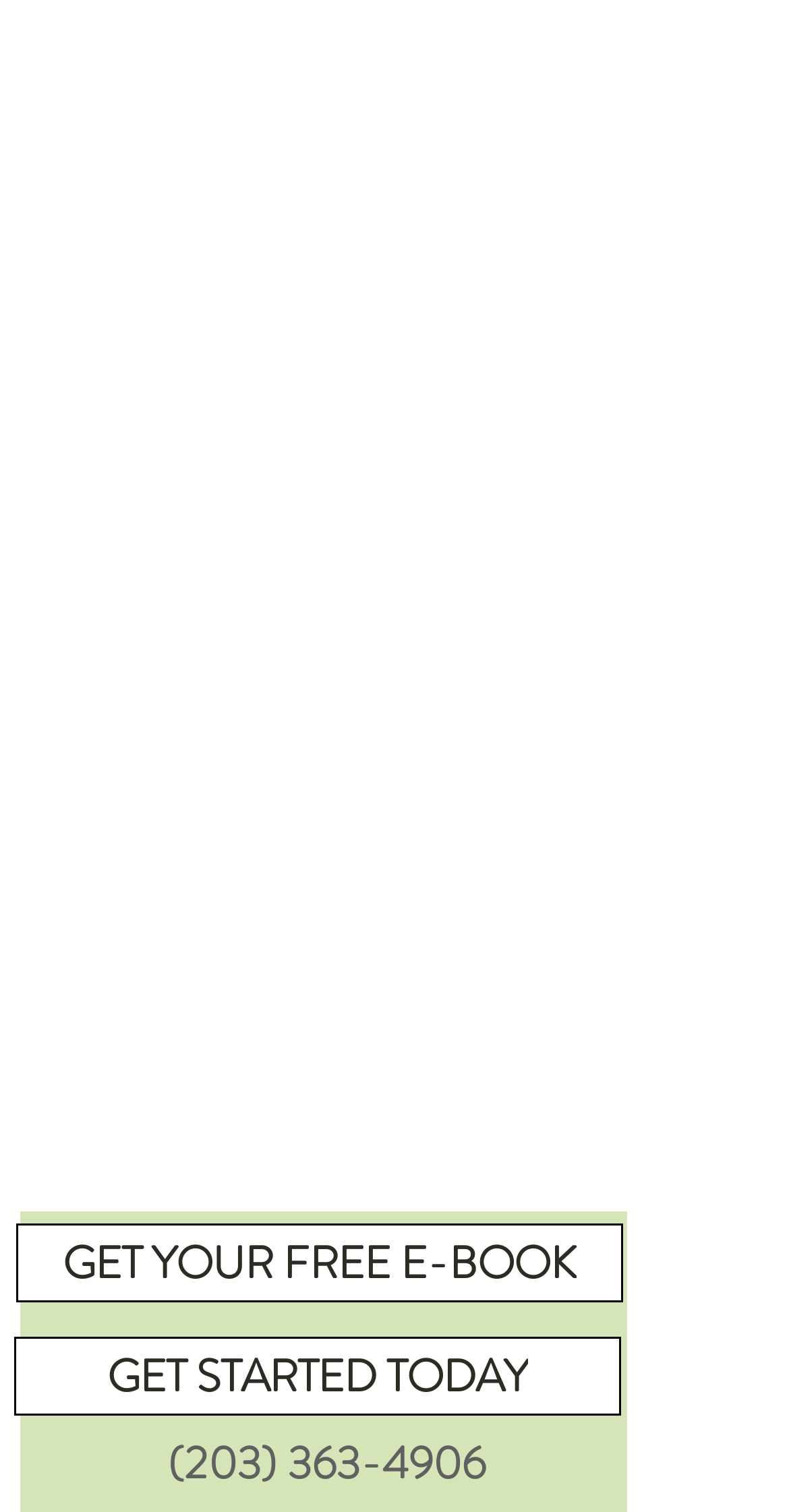Give the bounding box coordinates for the element described as: "(203) 363-4906".

[0.213, 0.947, 0.615, 0.988]